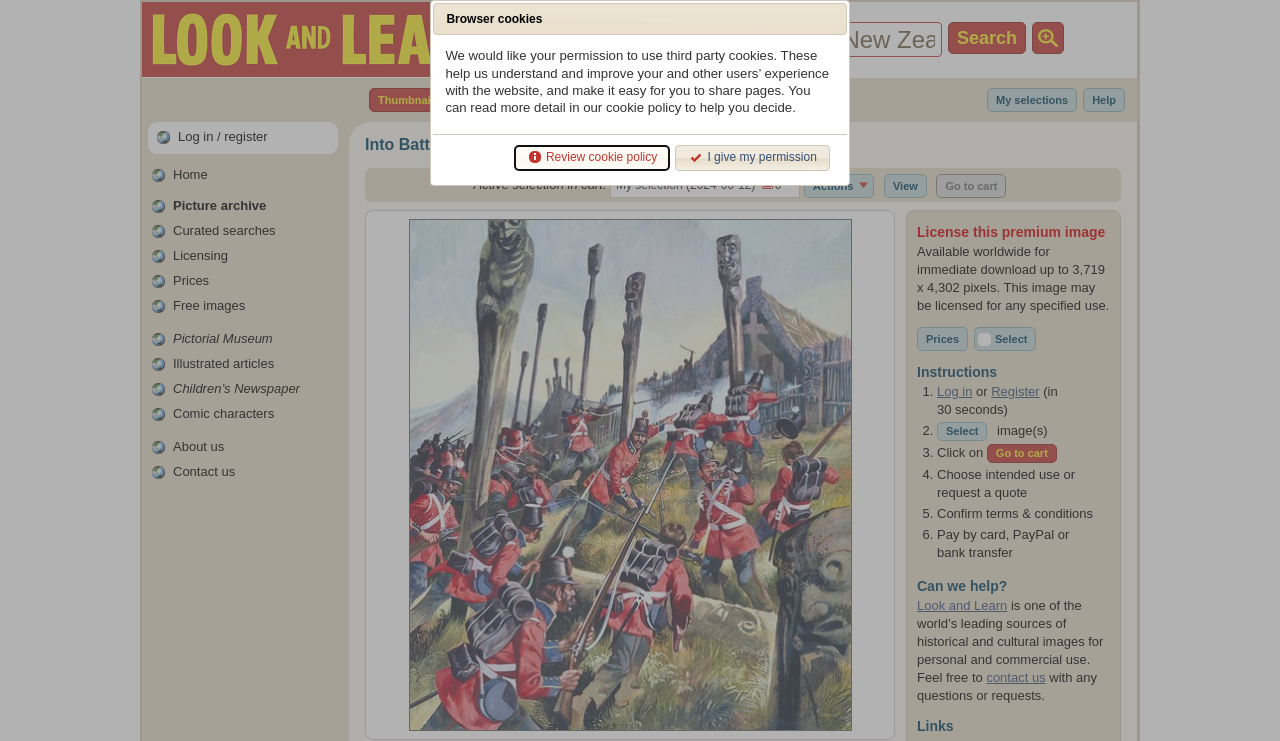Using a single word or phrase, answer the following question: 
How many pixels is the image available for download?

3,719 x 4,302 pixels